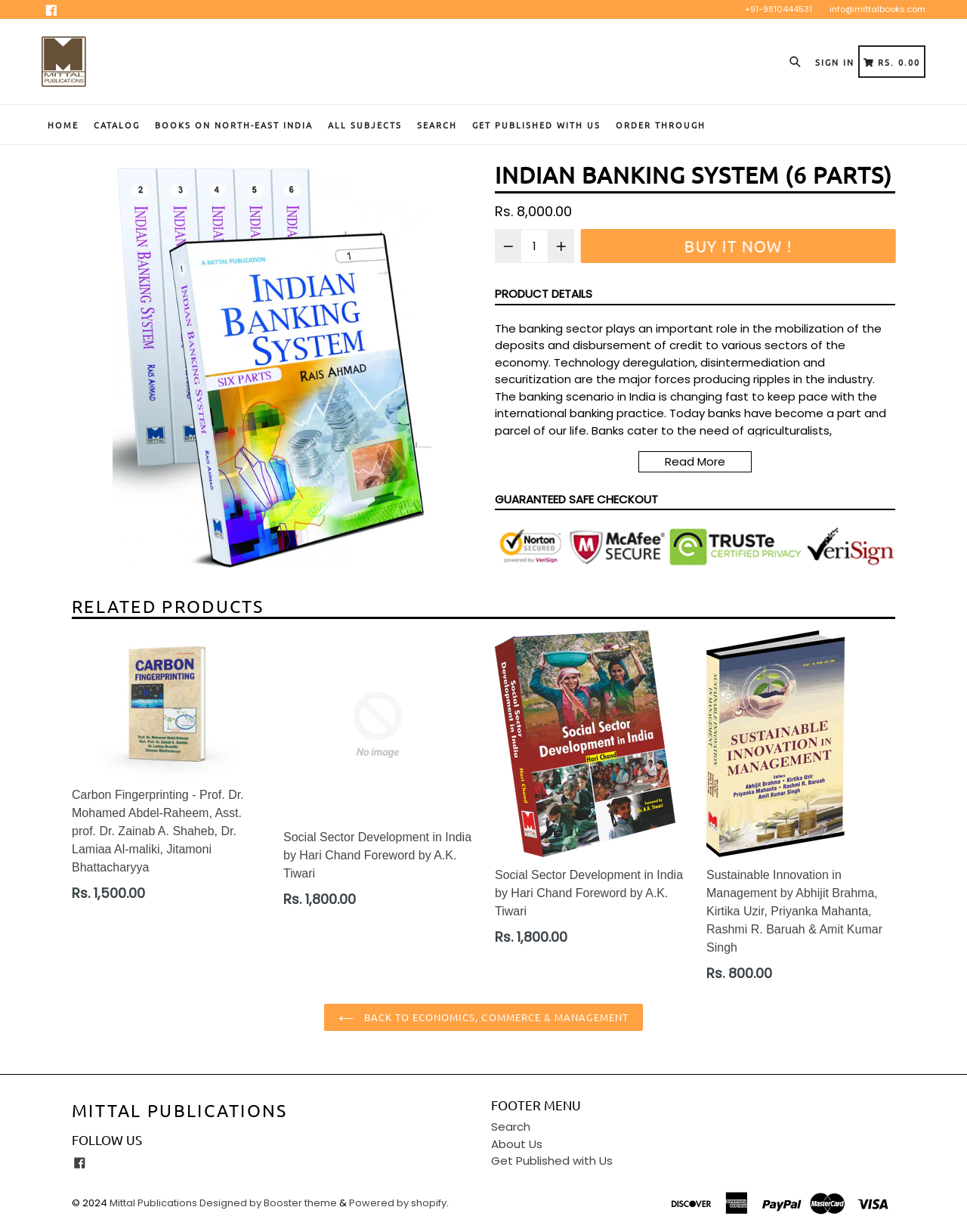Provide your answer to the question using just one word or phrase: What is the name of the book being described?

Indian Banking System